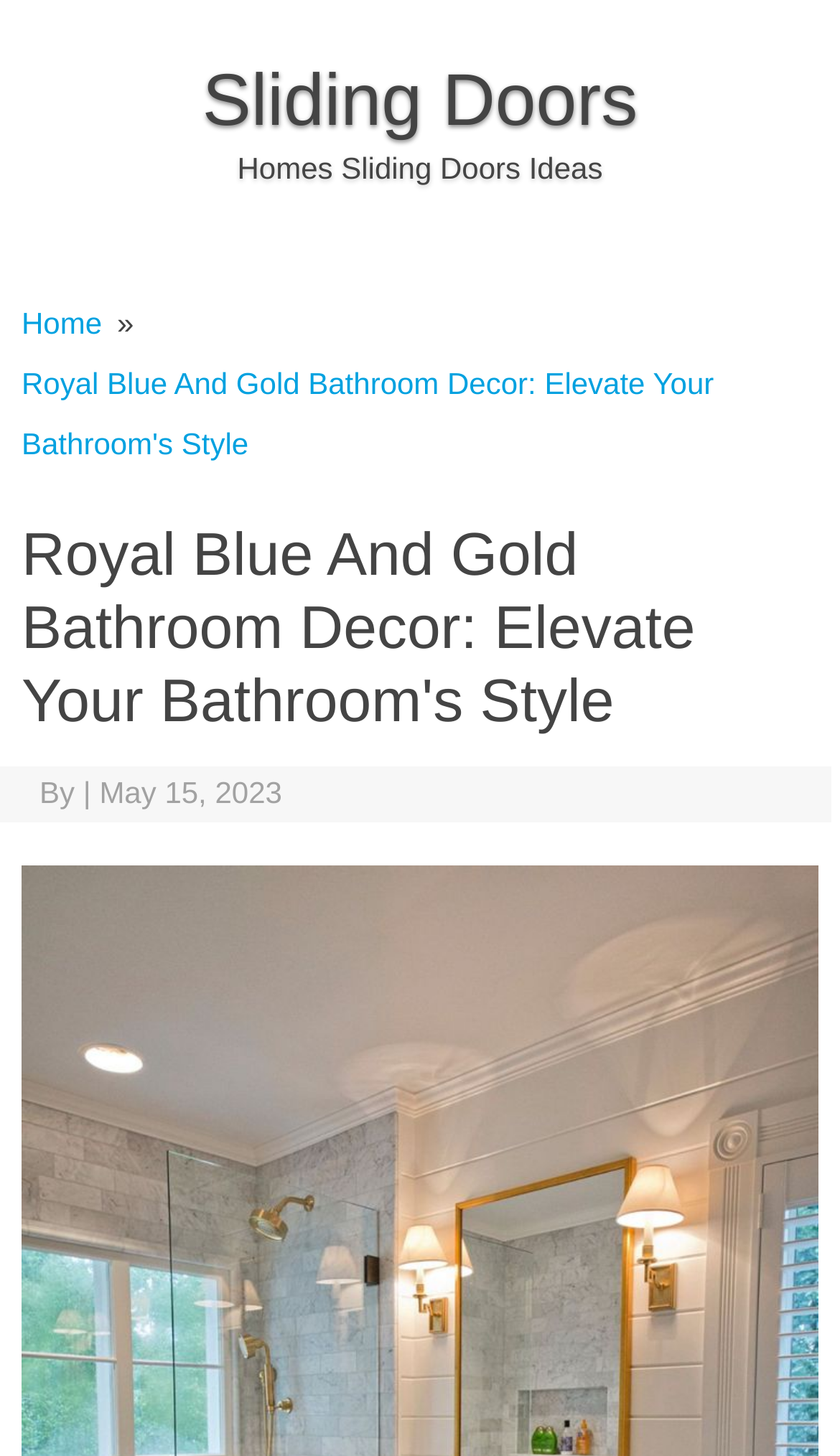Please determine and provide the text content of the webpage's heading.

Royal Blue And Gold Bathroom Decor: Elevate Your Bathroom's Style